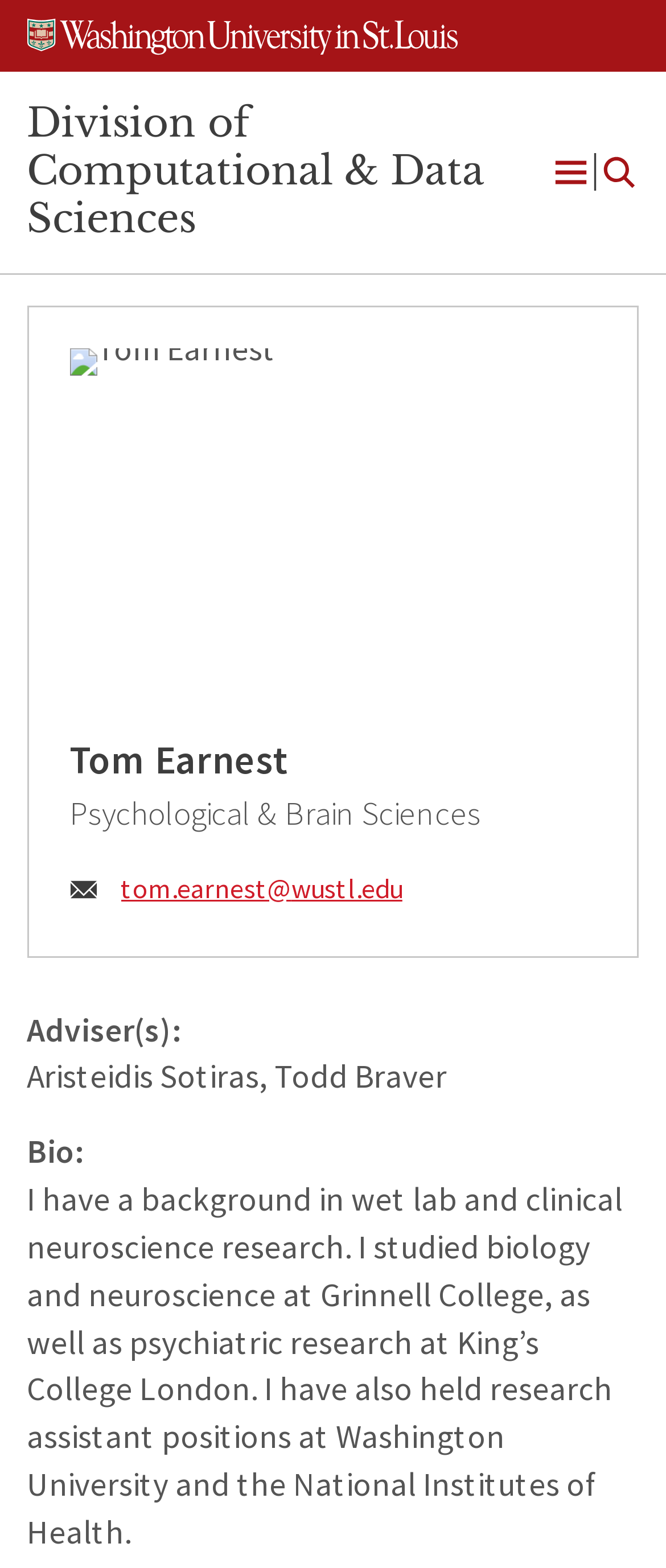What is the institution Tom Earnest is affiliated with?
Please use the image to provide a one-word or short phrase answer.

Washington University in St. Louis